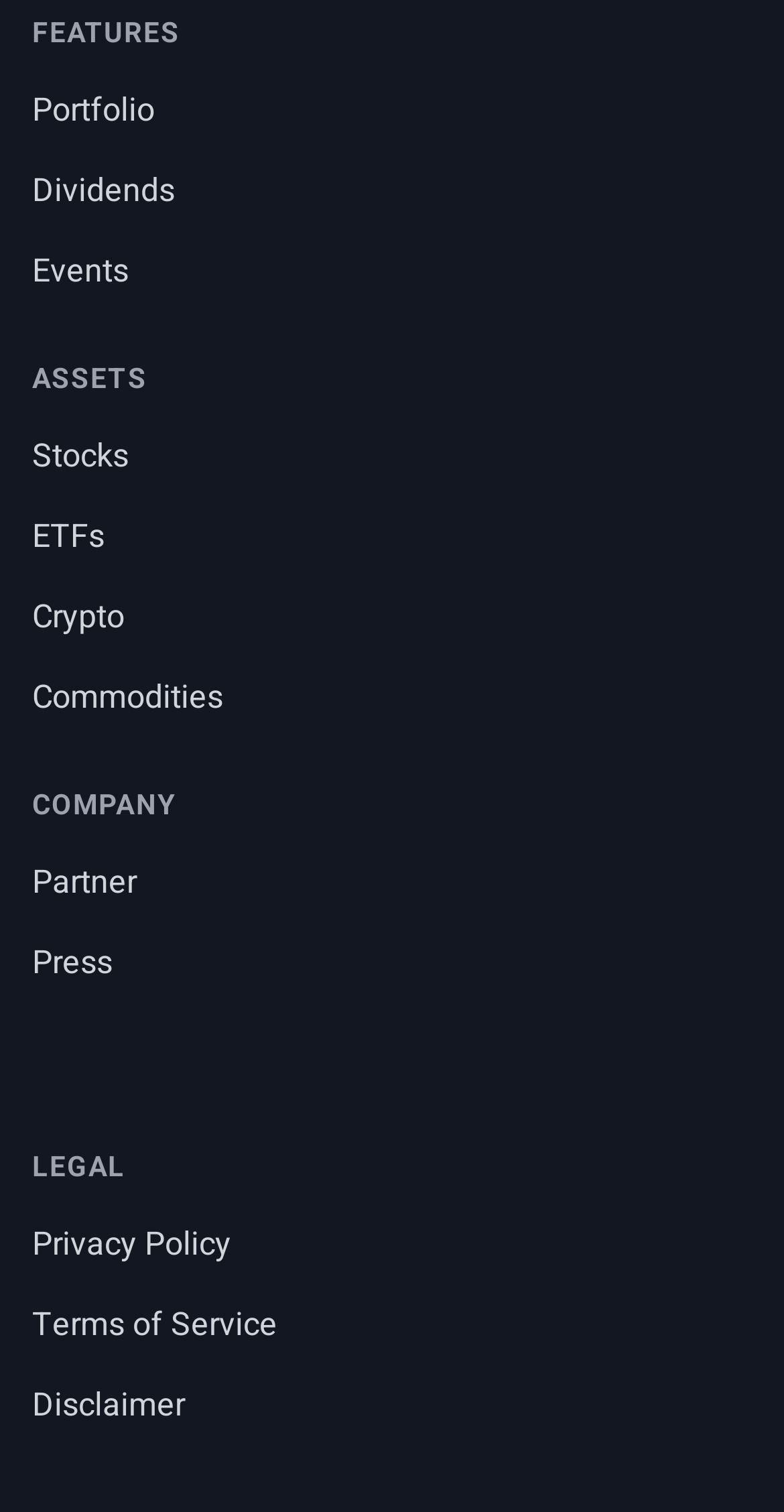What is the first link under the 'LEGAL' heading?
Using the image as a reference, give a one-word or short phrase answer.

Privacy Policy